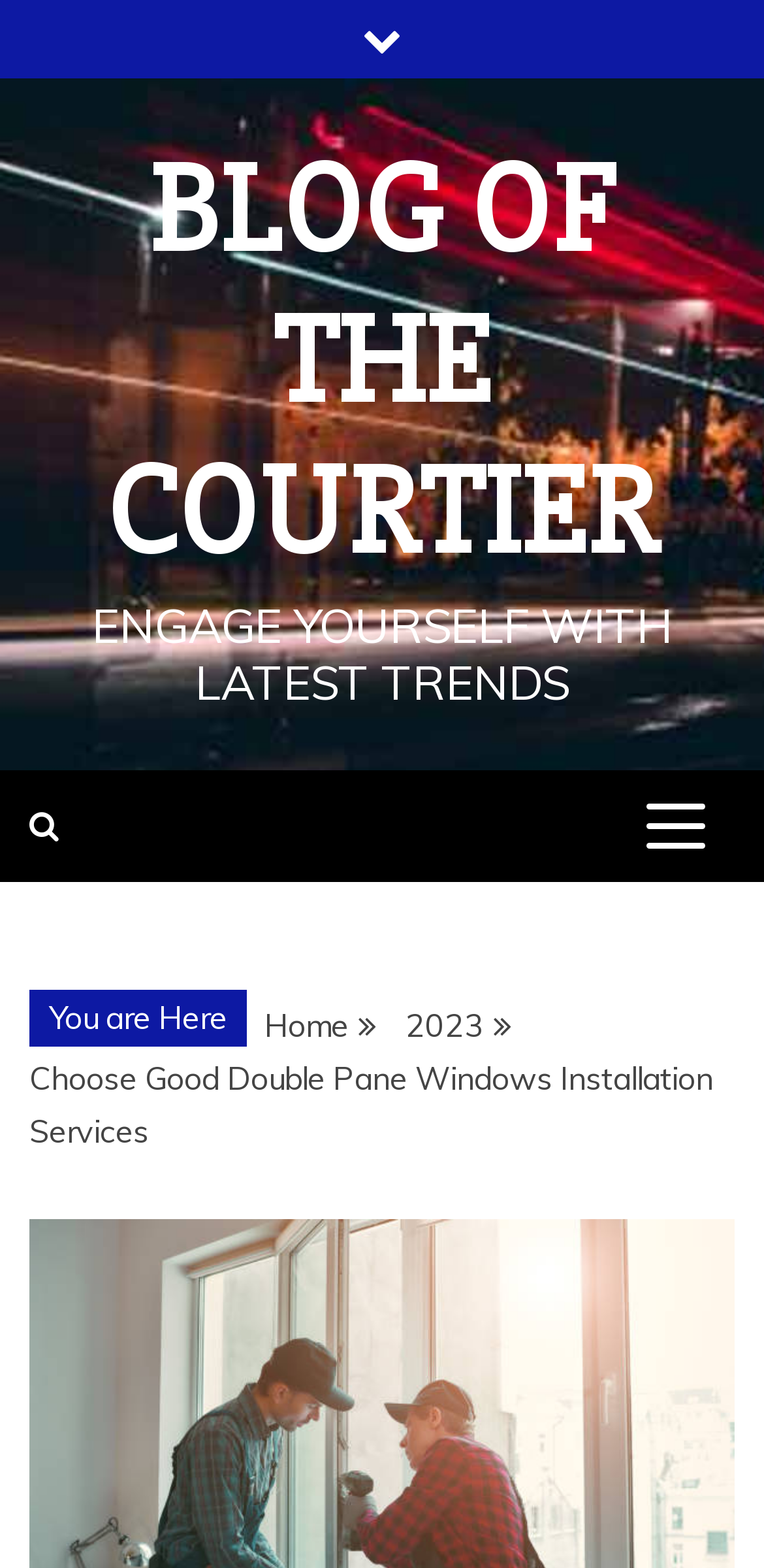How many links are in the breadcrumbs navigation?
Based on the image, answer the question in a detailed manner.

There are three links in the breadcrumbs navigation: 'Home', '2023', and the current page 'Choose Good Double Pane Windows Installation Services'.